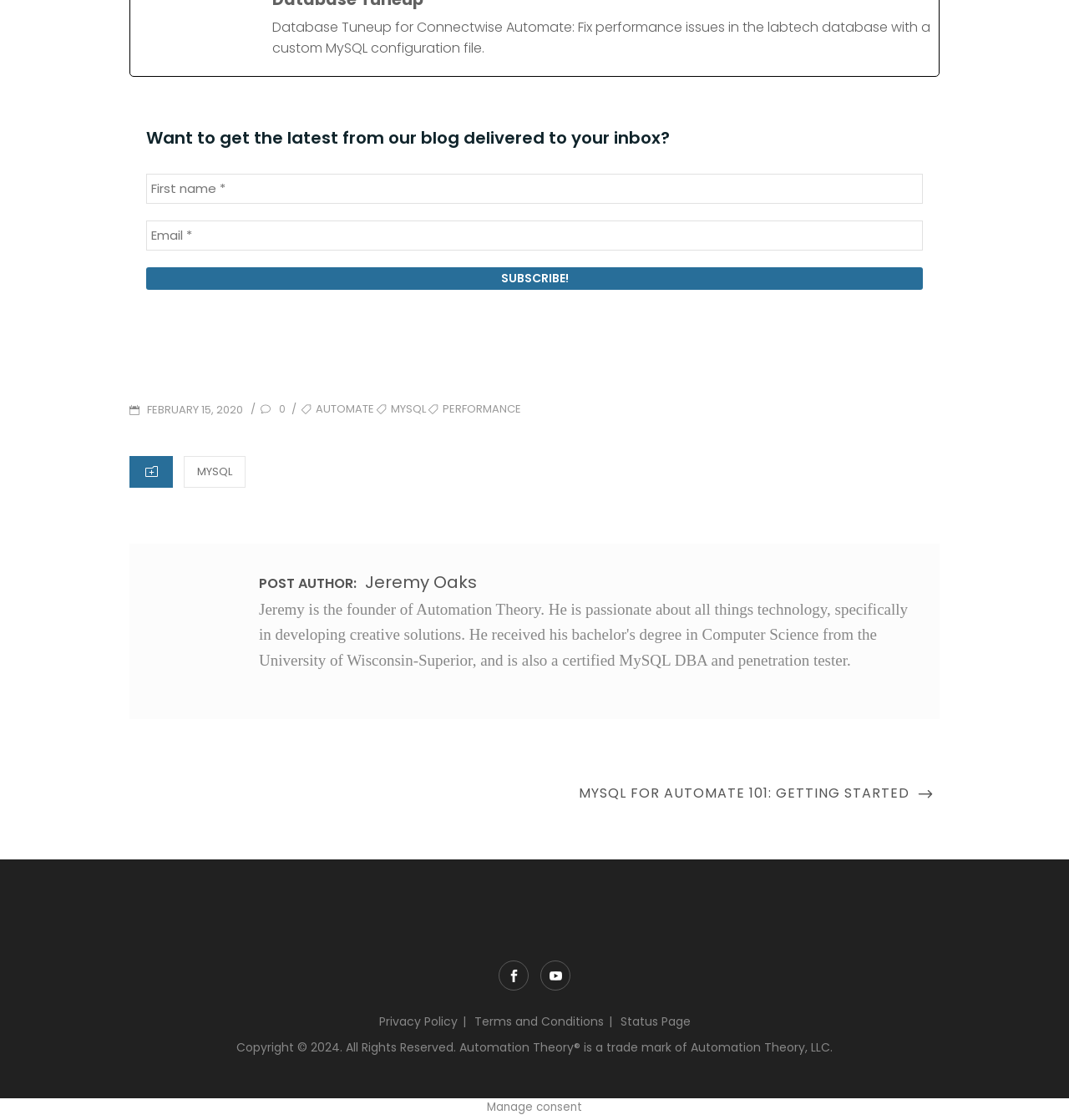Please identify the bounding box coordinates of the area I need to click to accomplish the following instruction: "Read the post about MYSQL for Automate 101".

[0.5, 0.688, 0.874, 0.729]